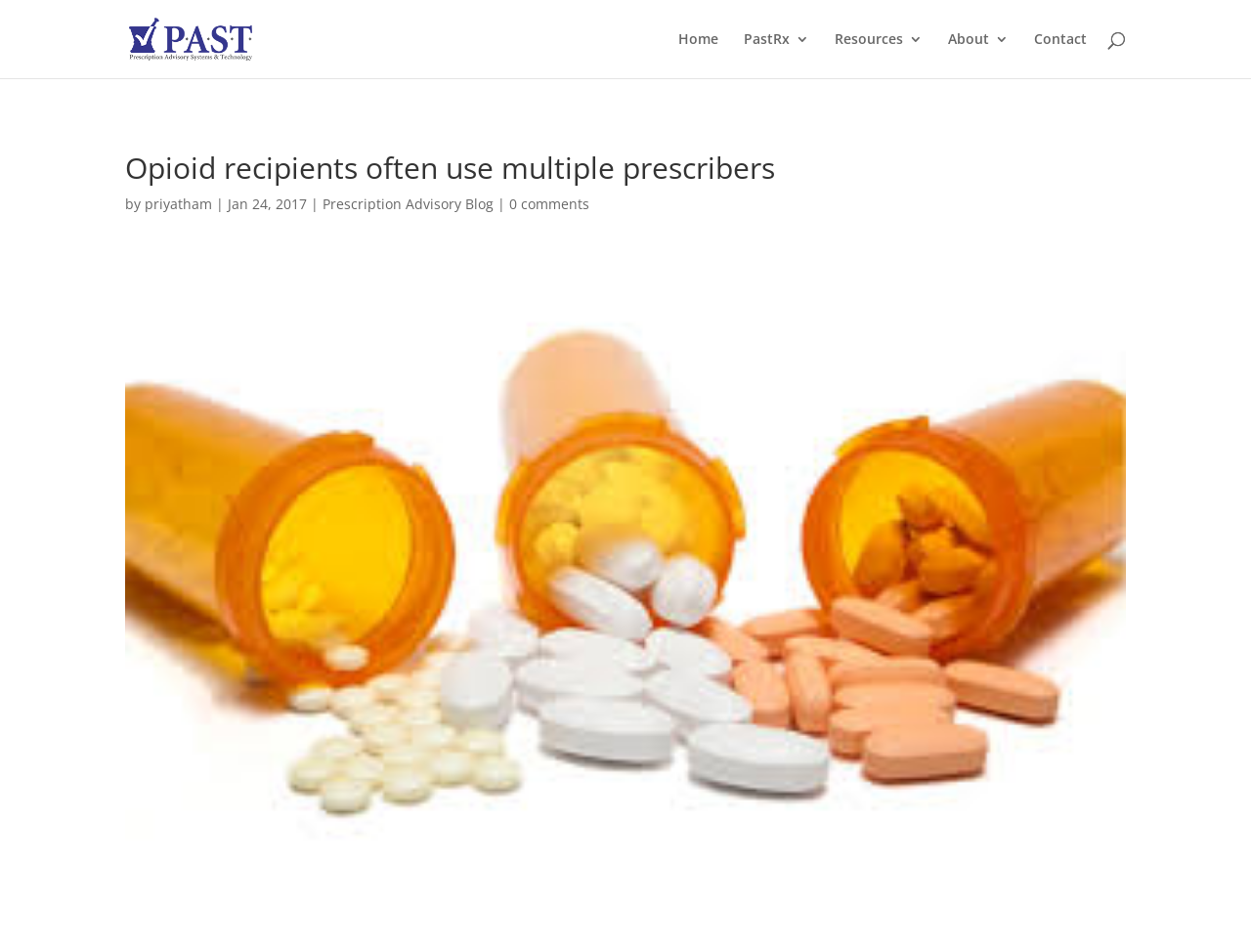Please identify the bounding box coordinates of the clickable area that will fulfill the following instruction: "visit Prescription Advisory Blog". The coordinates should be in the format of four float numbers between 0 and 1, i.e., [left, top, right, bottom].

[0.258, 0.204, 0.395, 0.224]